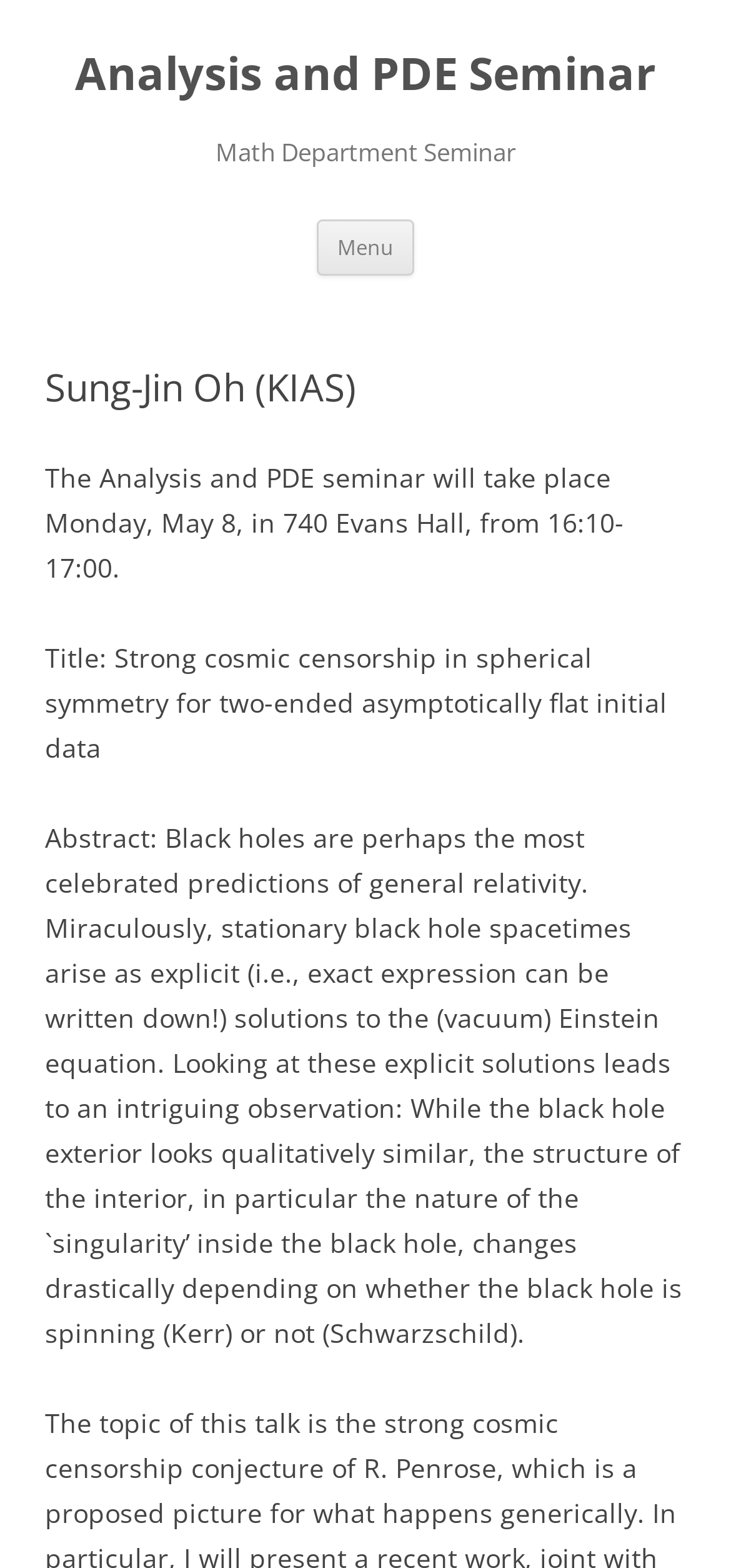Where will the seminar take place?
Based on the image, give a concise answer in the form of a single word or short phrase.

740 Evans Hall